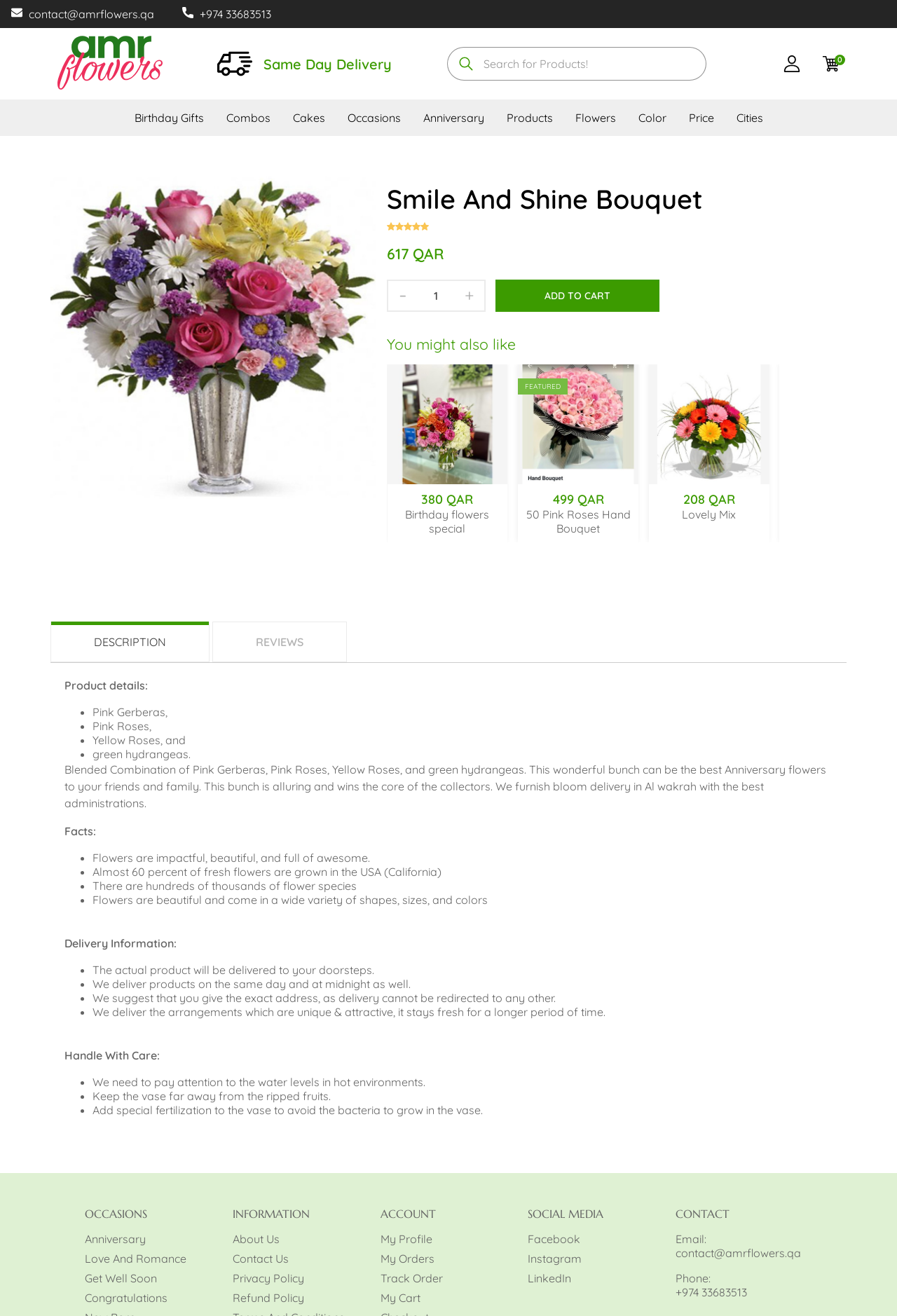Describe all the key features and sections of the webpage thoroughly.

The webpage is about a flower bouquet called "Smile And Shine Bouquet" from a company called AMR Flowers. At the top of the page, there are contact information and a search bar. Below that, there is a navigation menu with links to different categories such as "Birthday Gifts", "Combos", "Cakes", and more.

The main content of the page is about the "Smile And Shine Bouquet", which is displayed prominently with an image and a heading. The bouquet is priced at 617 QAR. There is a brief description of the bouquet, and an "ADD TO CART" button.

Below the main content, there is a section titled "You might also like" that showcases four other products with images, prices, and links to their respective pages. Each product has a "FEATURED" label and a price tag.

Further down the page, there are three tabs: "DESCRIPTION", "REVIEWS", and "Product details:". The "Product details:" section lists the components of the bouquet, including pink gerberas, pink roses, yellow roses, and green hydrangeas. There is also a longer description of the bouquet and its significance as an anniversary gift.

Overall, the webpage is well-organized and easy to navigate, with clear headings and concise descriptions of the products.